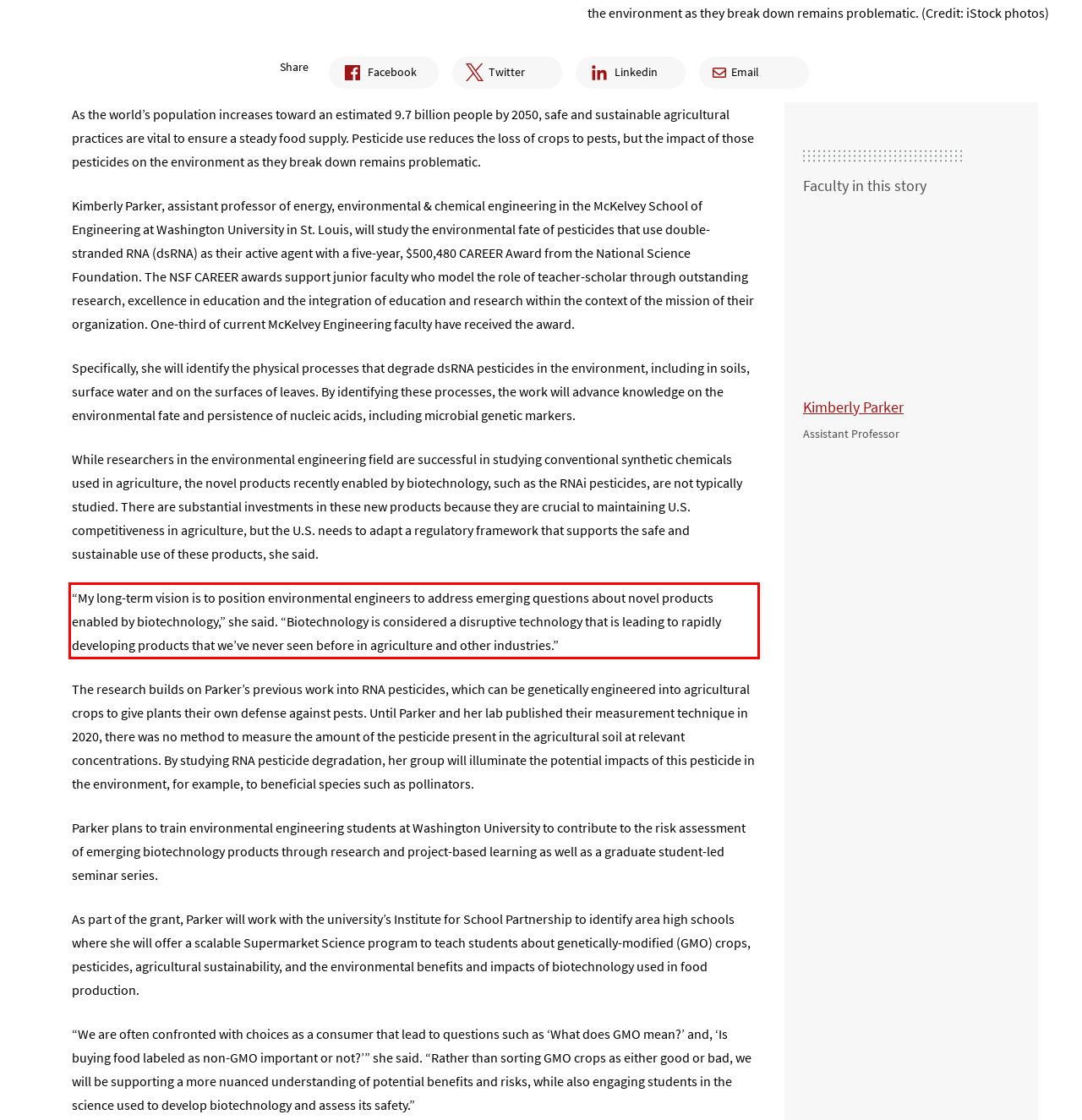Given a webpage screenshot, identify the text inside the red bounding box using OCR and extract it.

“My long-term vision is to position environmental engineers to address emerging questions about novel products enabled by biotechnology,” she said. “Biotechnology is considered a disruptive technology that is leading to rapidly developing products that we’ve never seen before in agriculture and other industries.”